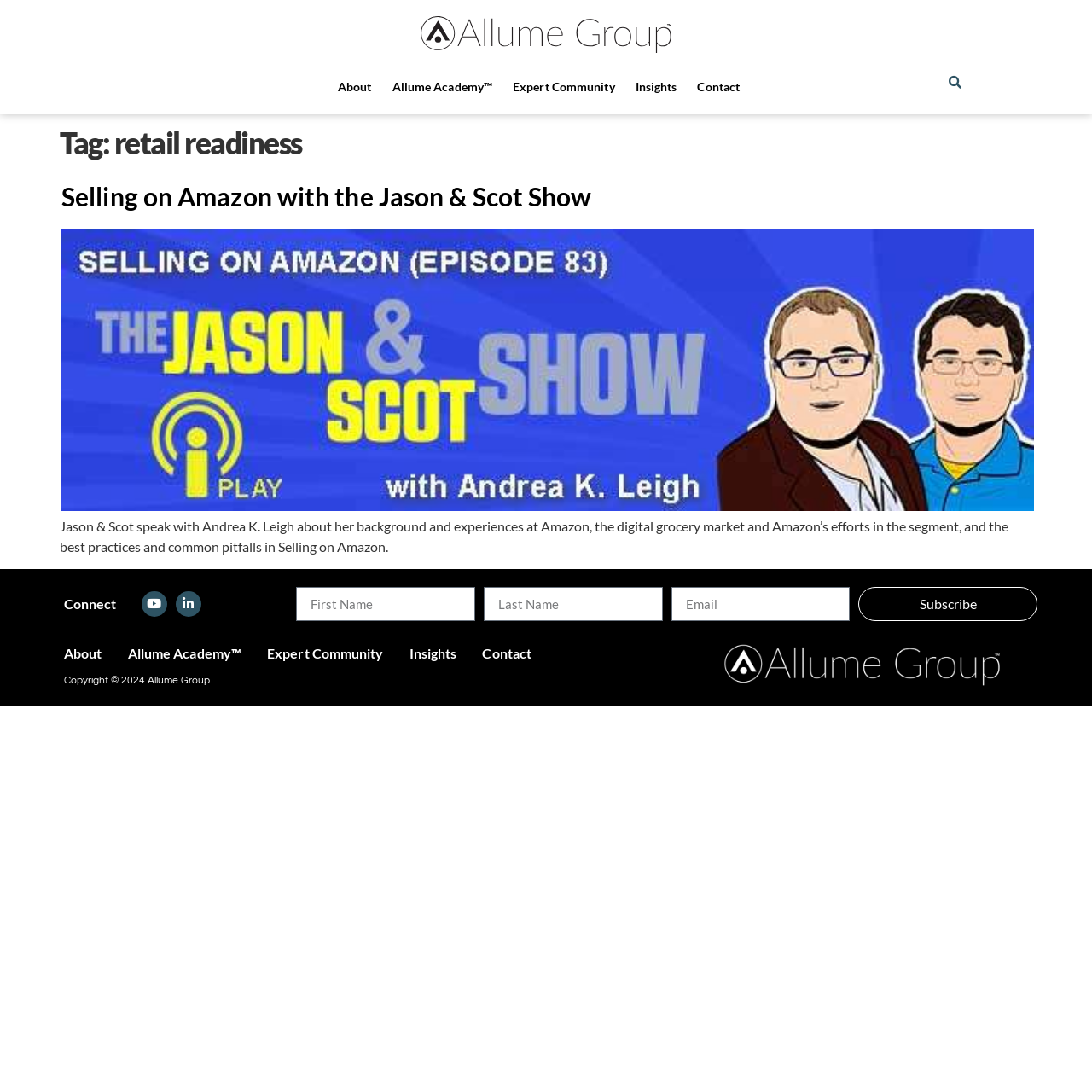Can you find the bounding box coordinates for the UI element given this description: "Expert Community"? Provide the coordinates as four float numbers between 0 and 1: [left, top, right, bottom].

[0.46, 0.07, 0.572, 0.089]